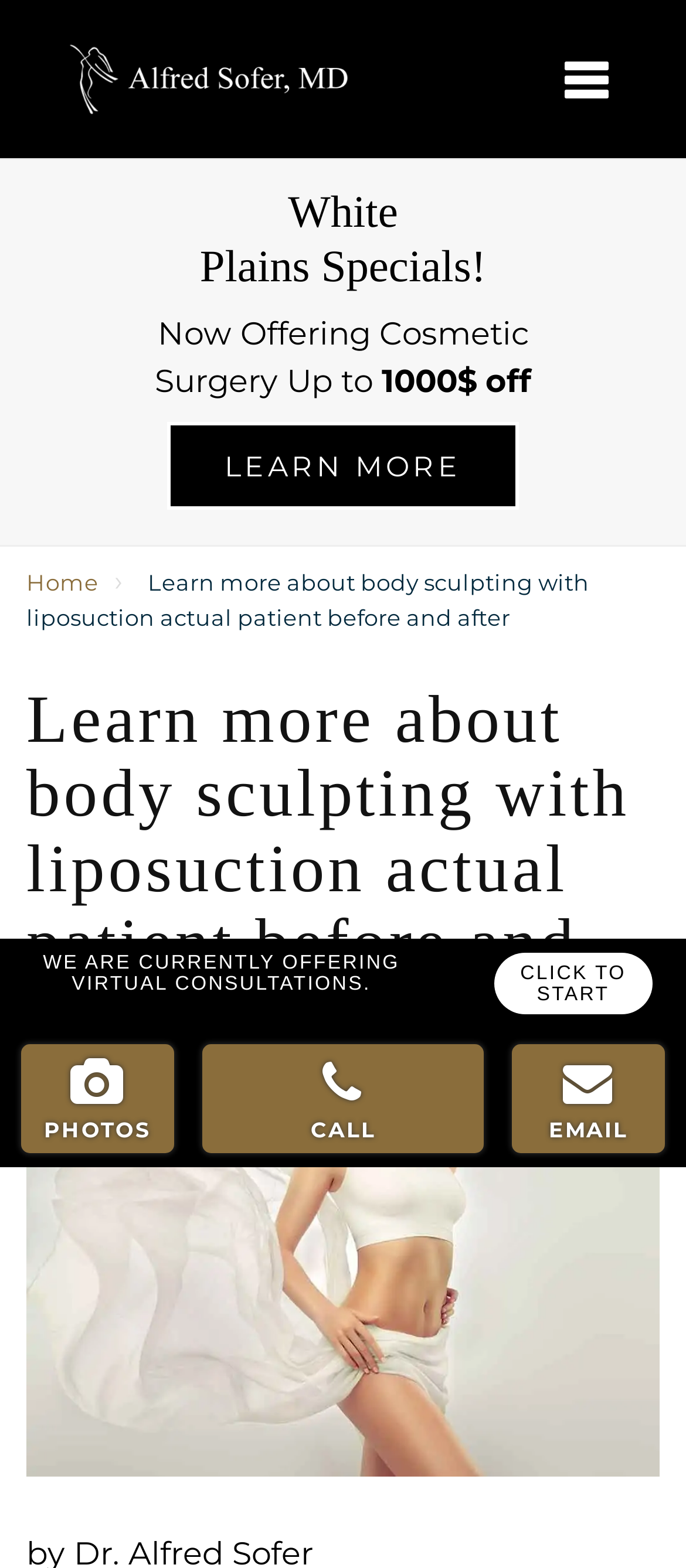Give a short answer to this question using one word or a phrase:
What are the three ways to contact the doctor?

PHOTOS, CALL, EMAIL